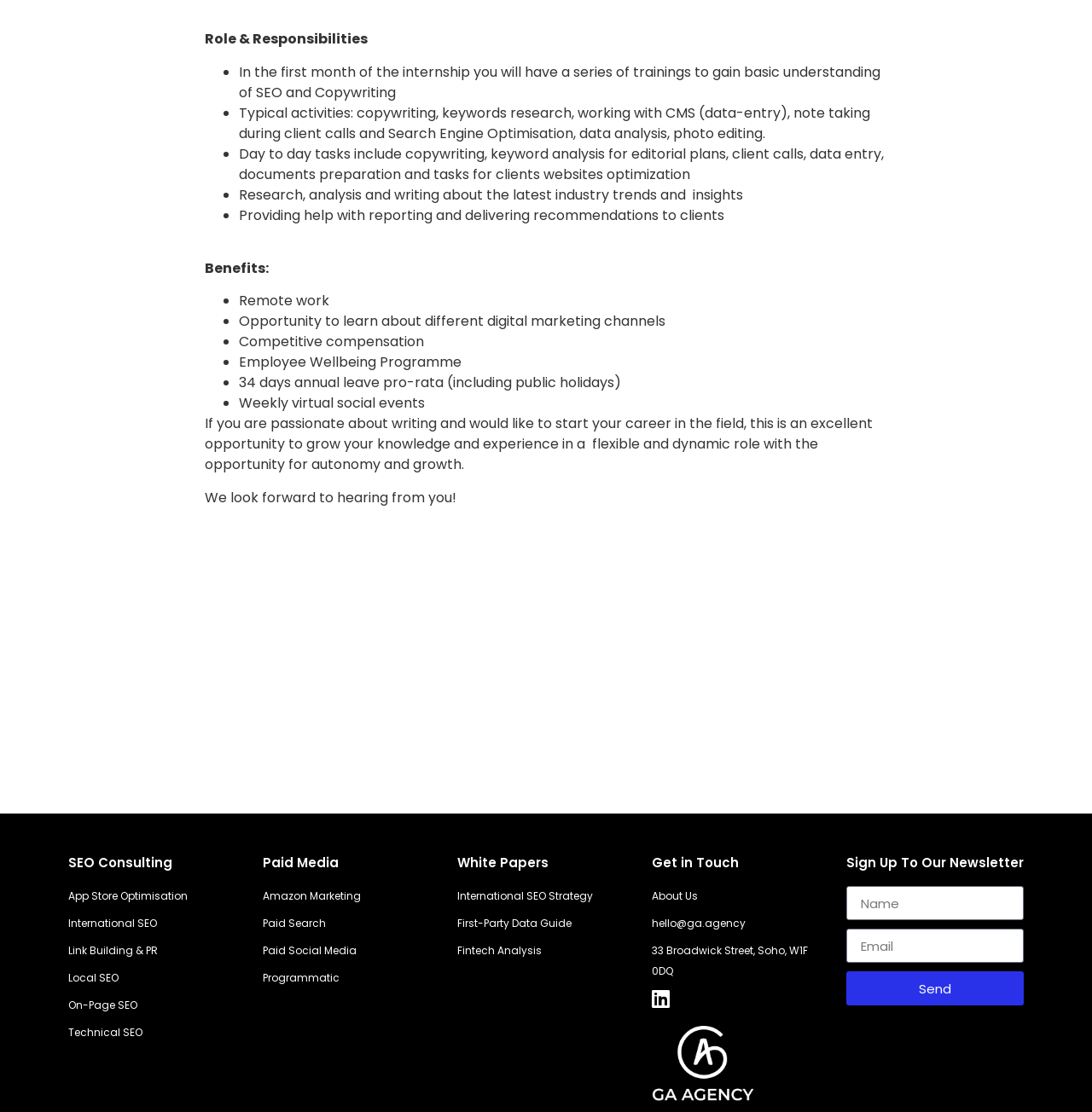Can you find the bounding box coordinates of the area I should click to execute the following instruction: "Click on the 'Get in Touch' link"?

[0.597, 0.648, 0.677, 0.664]